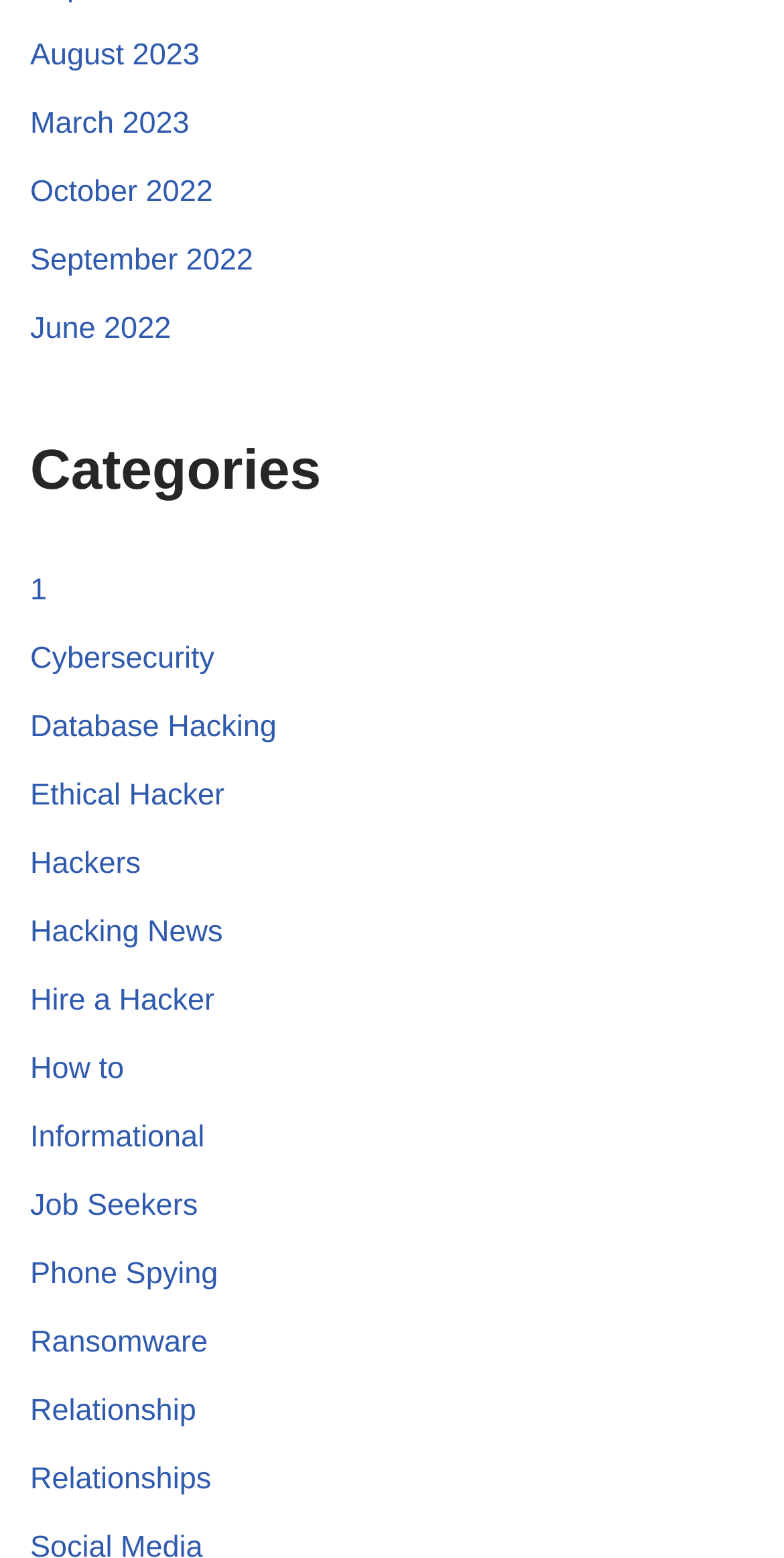Please provide a short answer using a single word or phrase for the question:
How many links have a single word as their text?

5